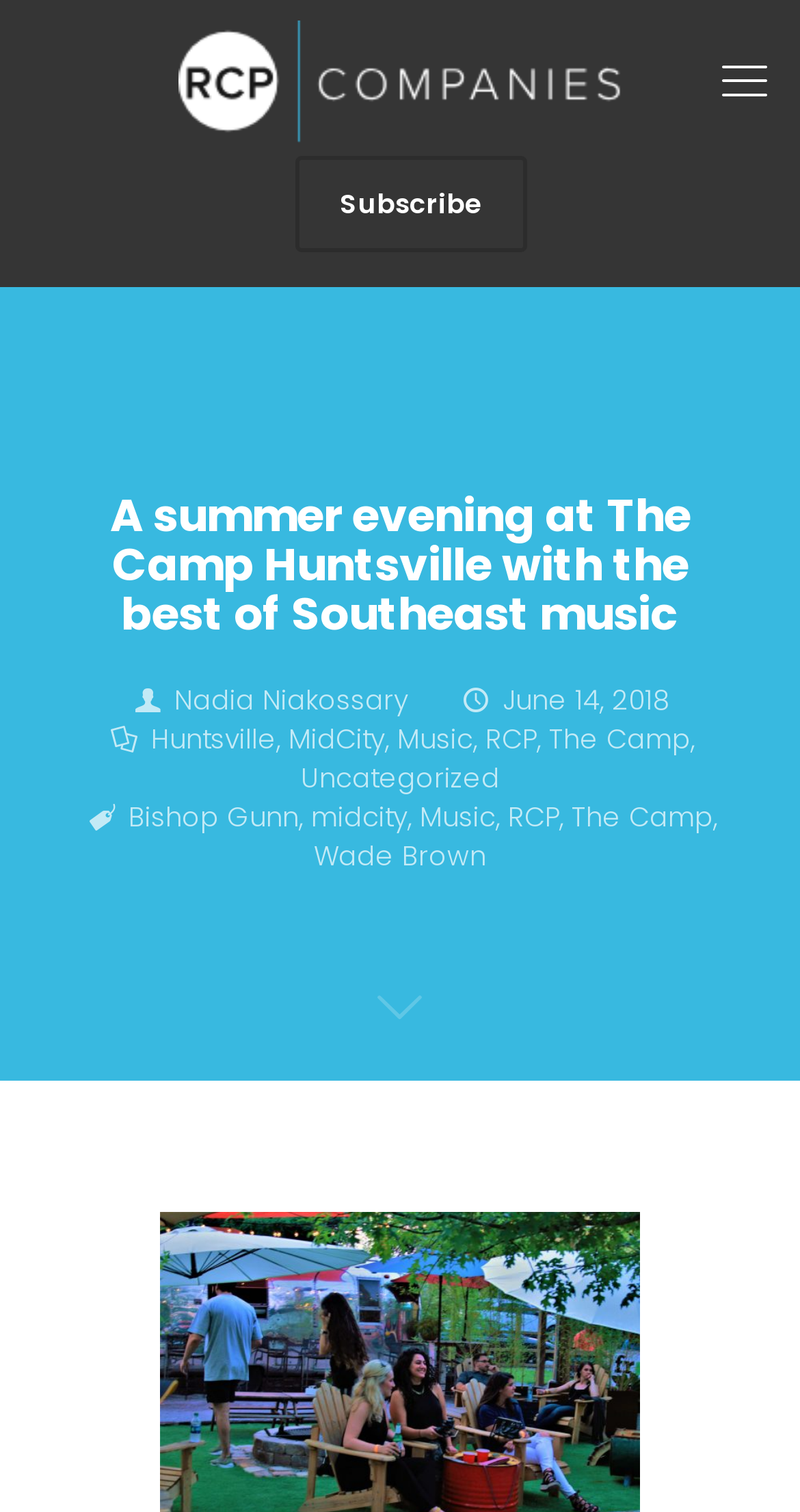Locate the bounding box coordinates of the clickable area to execute the instruction: "Click the RCP logo". Provide the coordinates as four float numbers between 0 and 1, represented as [left, top, right, bottom].

[0.128, 0.014, 0.872, 0.095]